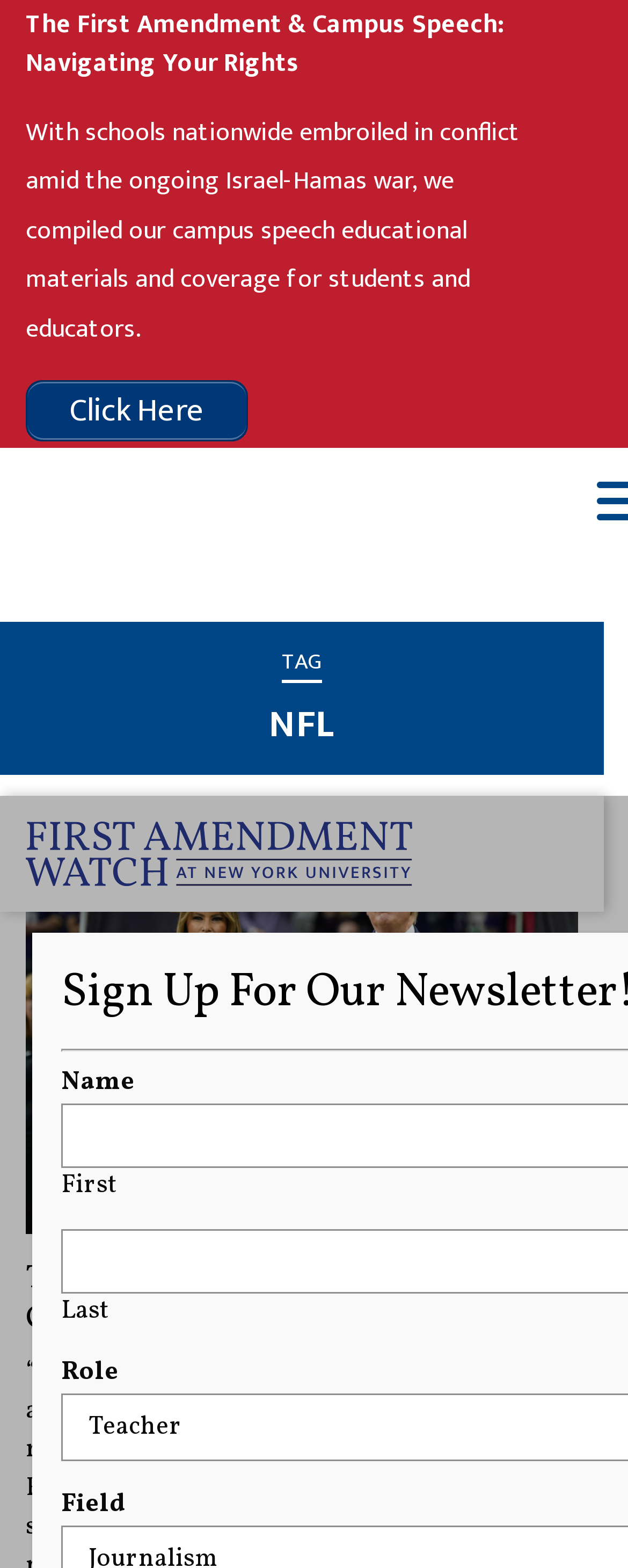Give a concise answer using only one word or phrase for this question:
How many text blocks are in the article preview?

2